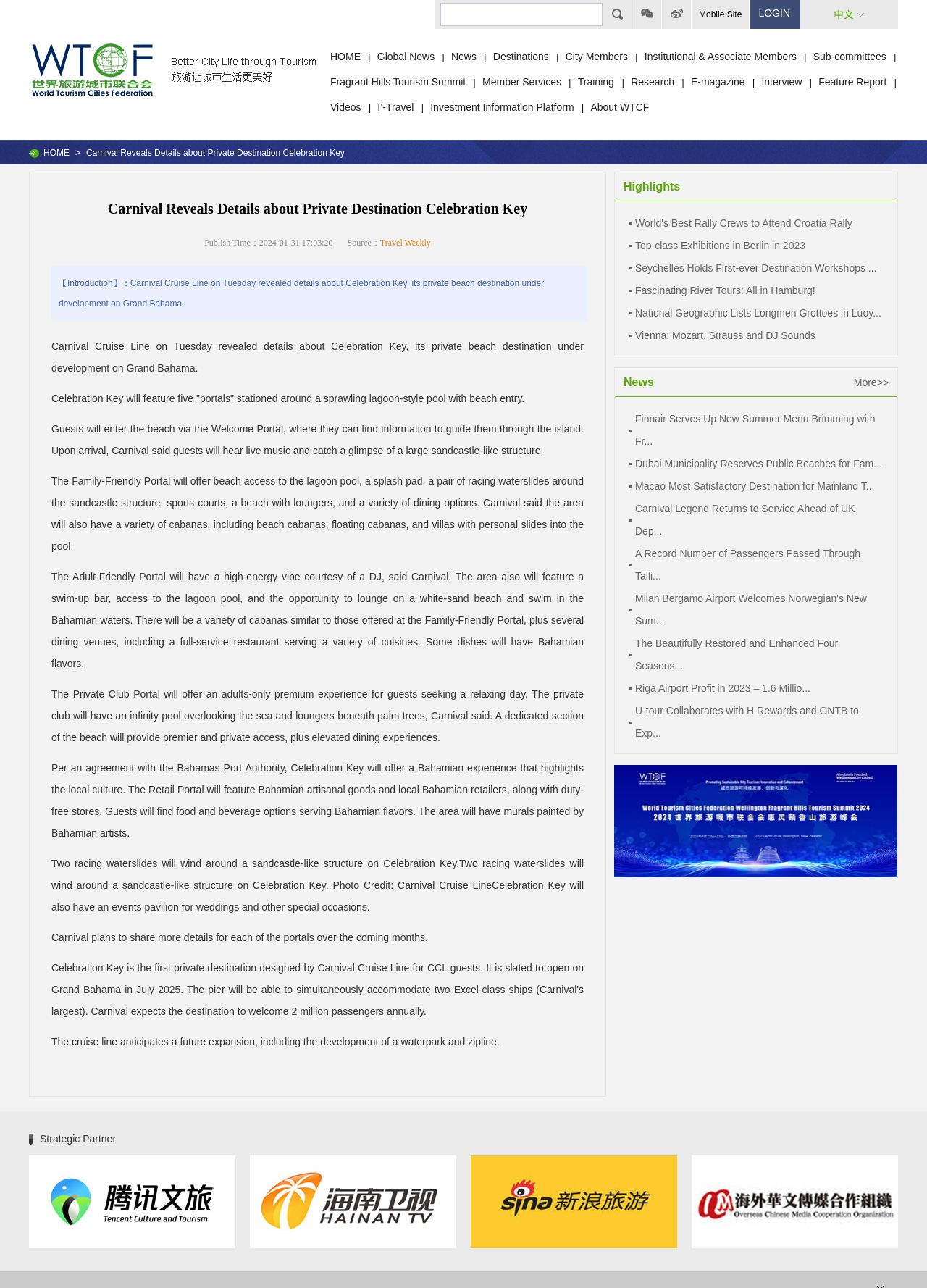Using the provided element description: "Global News", determine the bounding box coordinates of the corresponding UI element in the screenshot.

[0.407, 0.039, 0.469, 0.051]